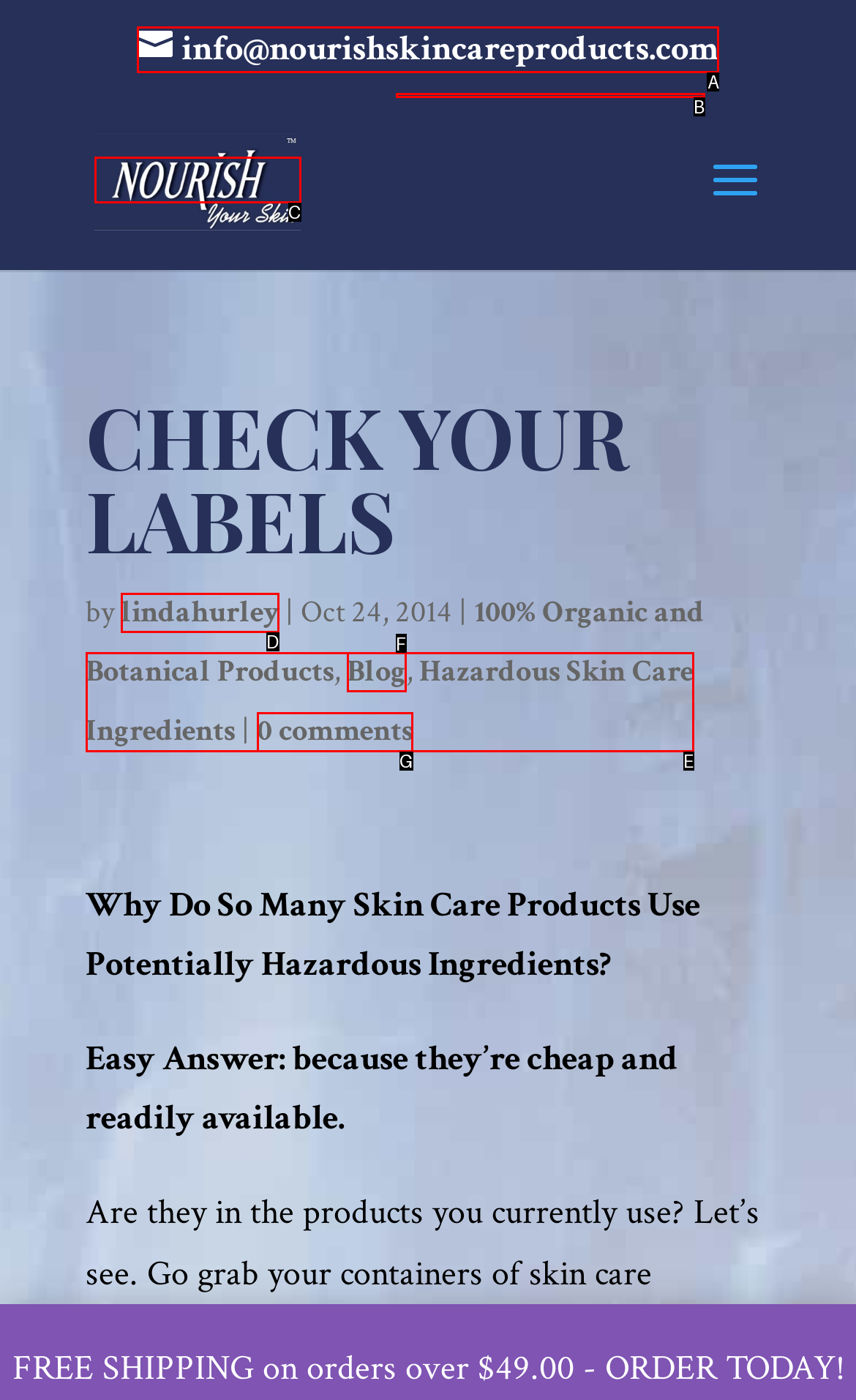Which HTML element matches the description: alt="Nourish Skin Care Products"?
Reply with the letter of the correct choice.

C